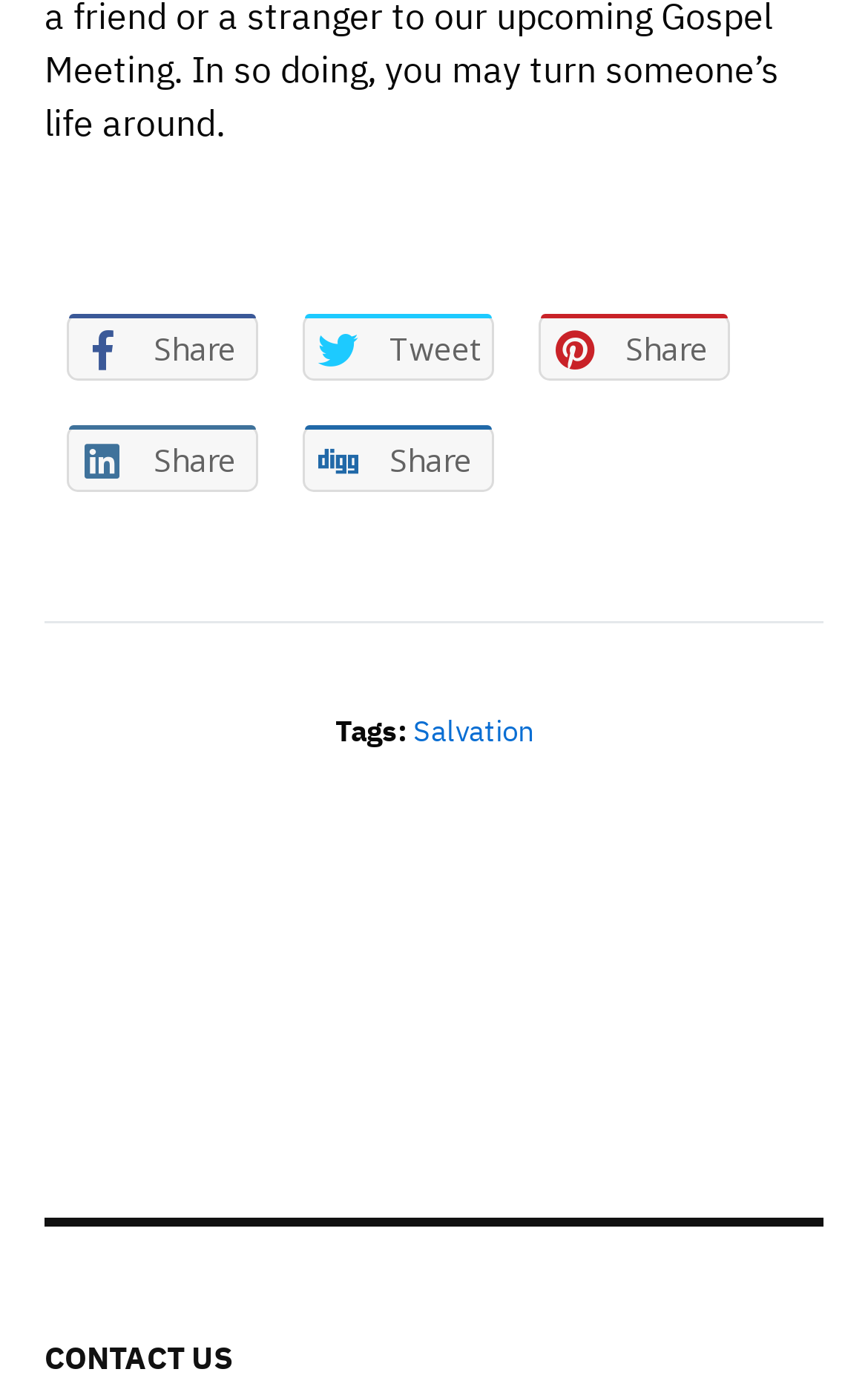Please answer the following query using a single word or phrase: 
What is the position of the 'Tweet' button?

Middle-left